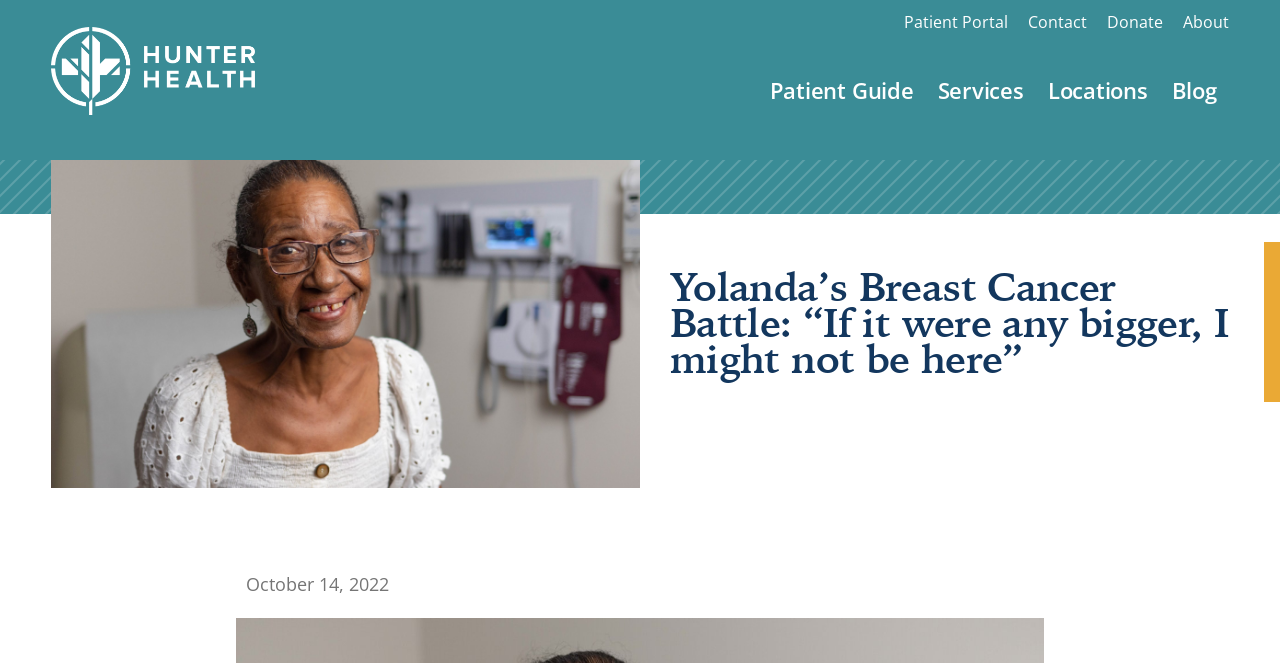Please respond in a single word or phrase: 
What are the main sections of the website?

Patient Portal, Contact, Donate, About, Patient Guide, Services, Locations, Blog